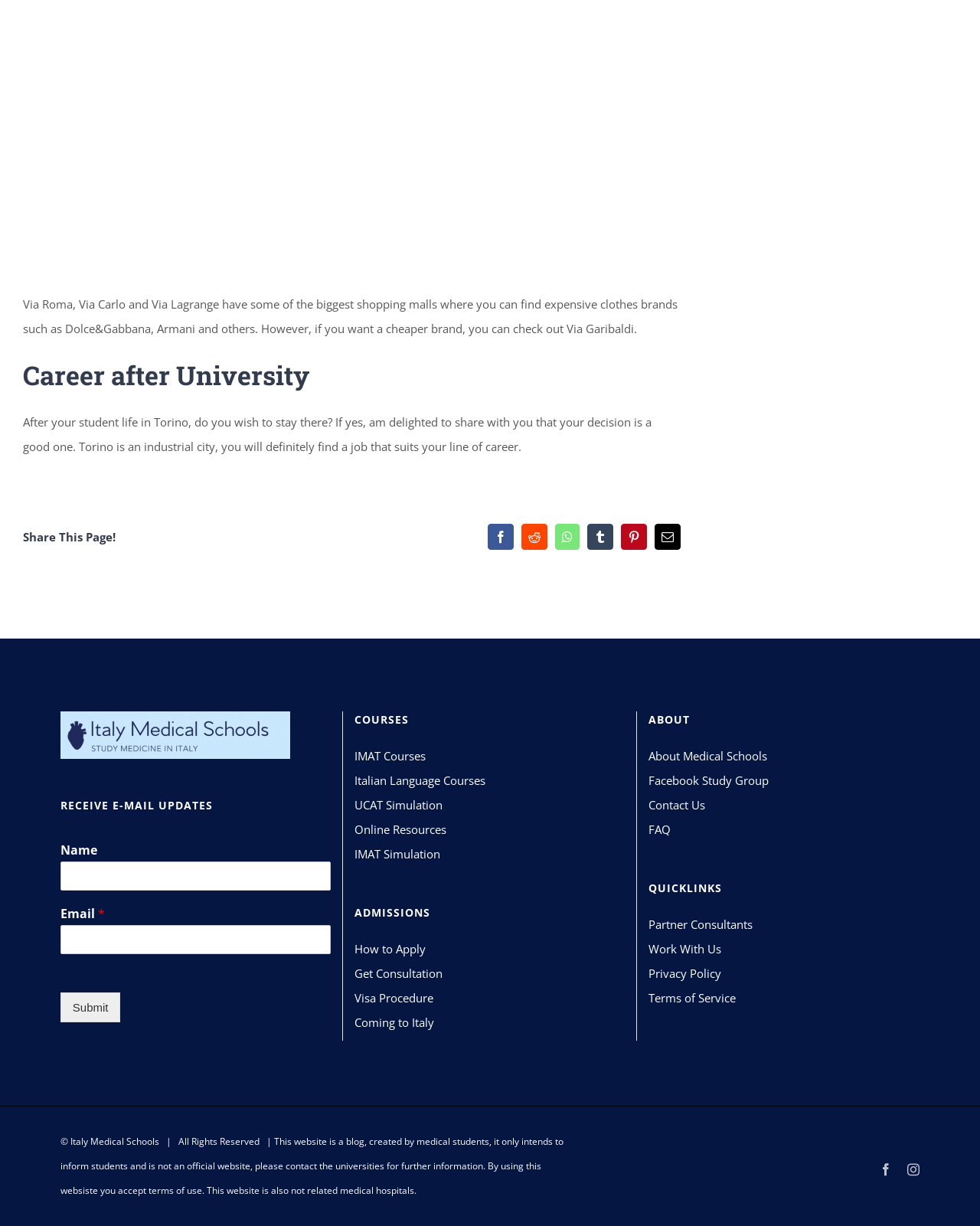Please identify the bounding box coordinates of the element I need to click to follow this instruction: "Subscribe to receive email updates".

[0.062, 0.584, 0.296, 0.597]